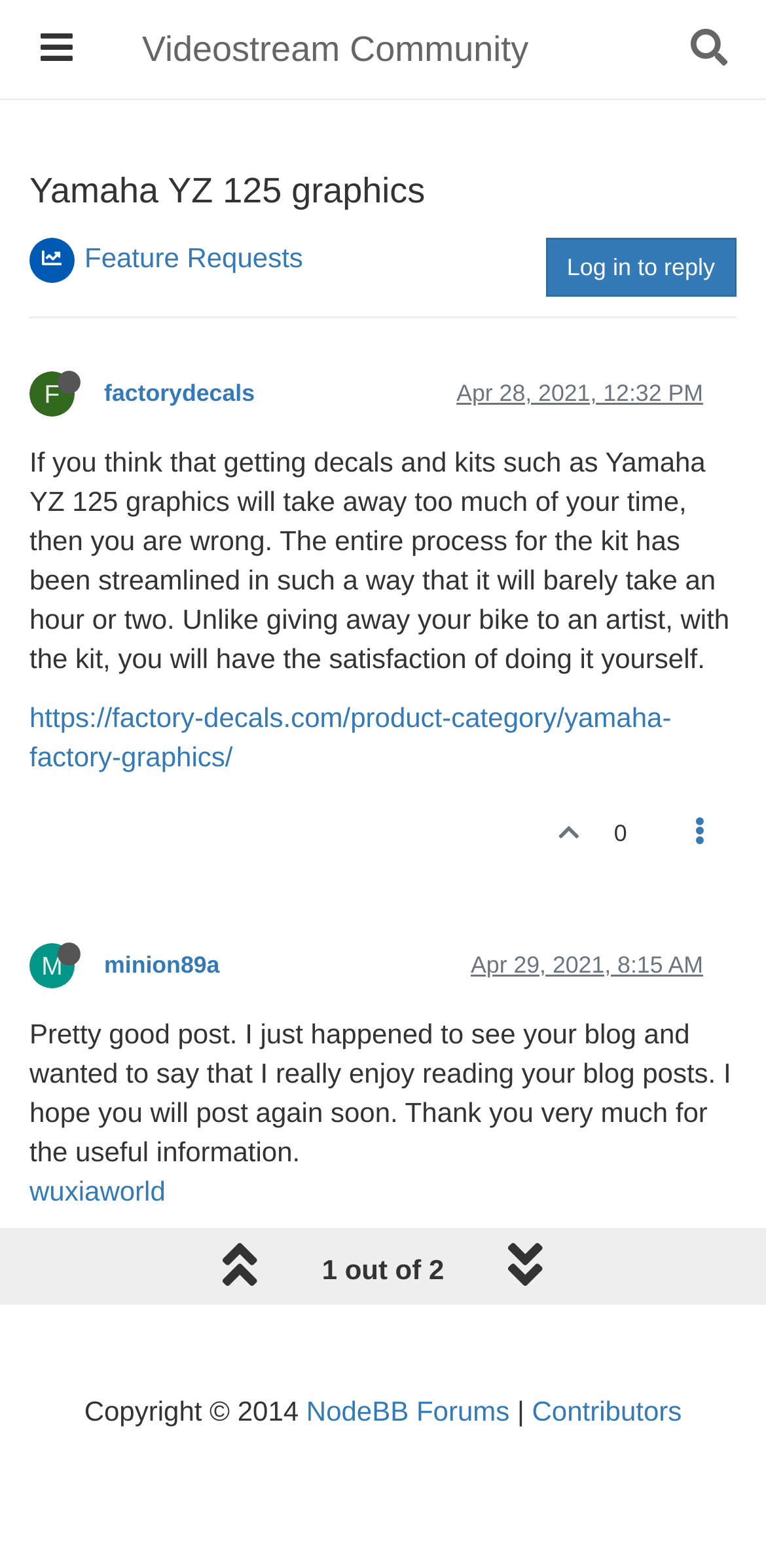How long does it take to get decals and kits?
Provide a thorough and detailed answer to the question.

I determined the answer by reading the StaticText element which states 'The entire process for the kit has been streamlined in such a way that it will barely take an hour or two.' This indicates that the process of getting decals and kits takes approximately an hour or two.